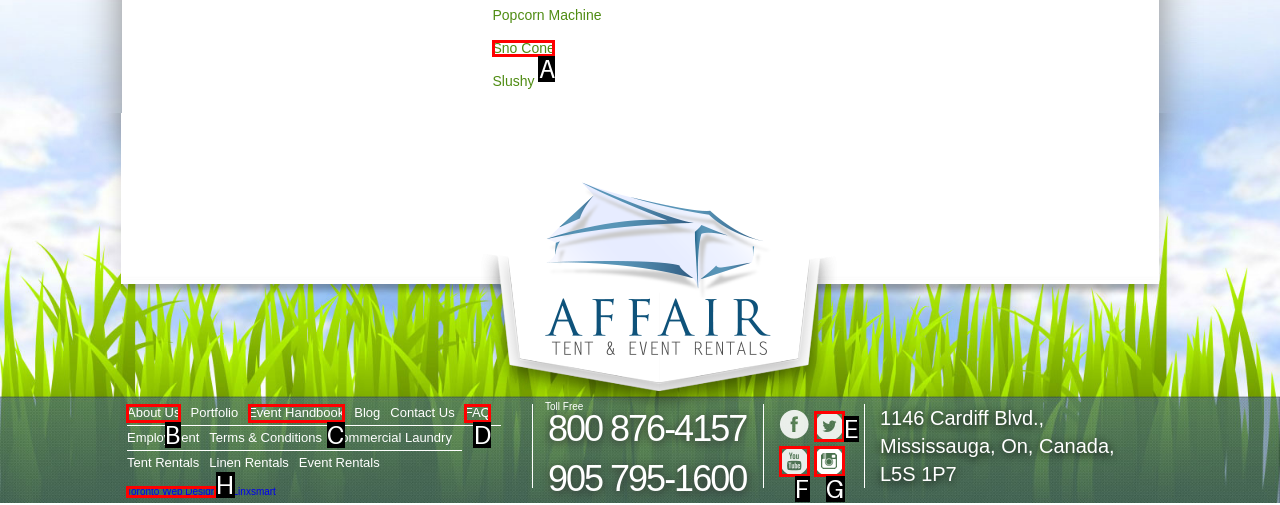Determine which HTML element to click for this task: Visit About Us page Provide the letter of the selected choice.

B